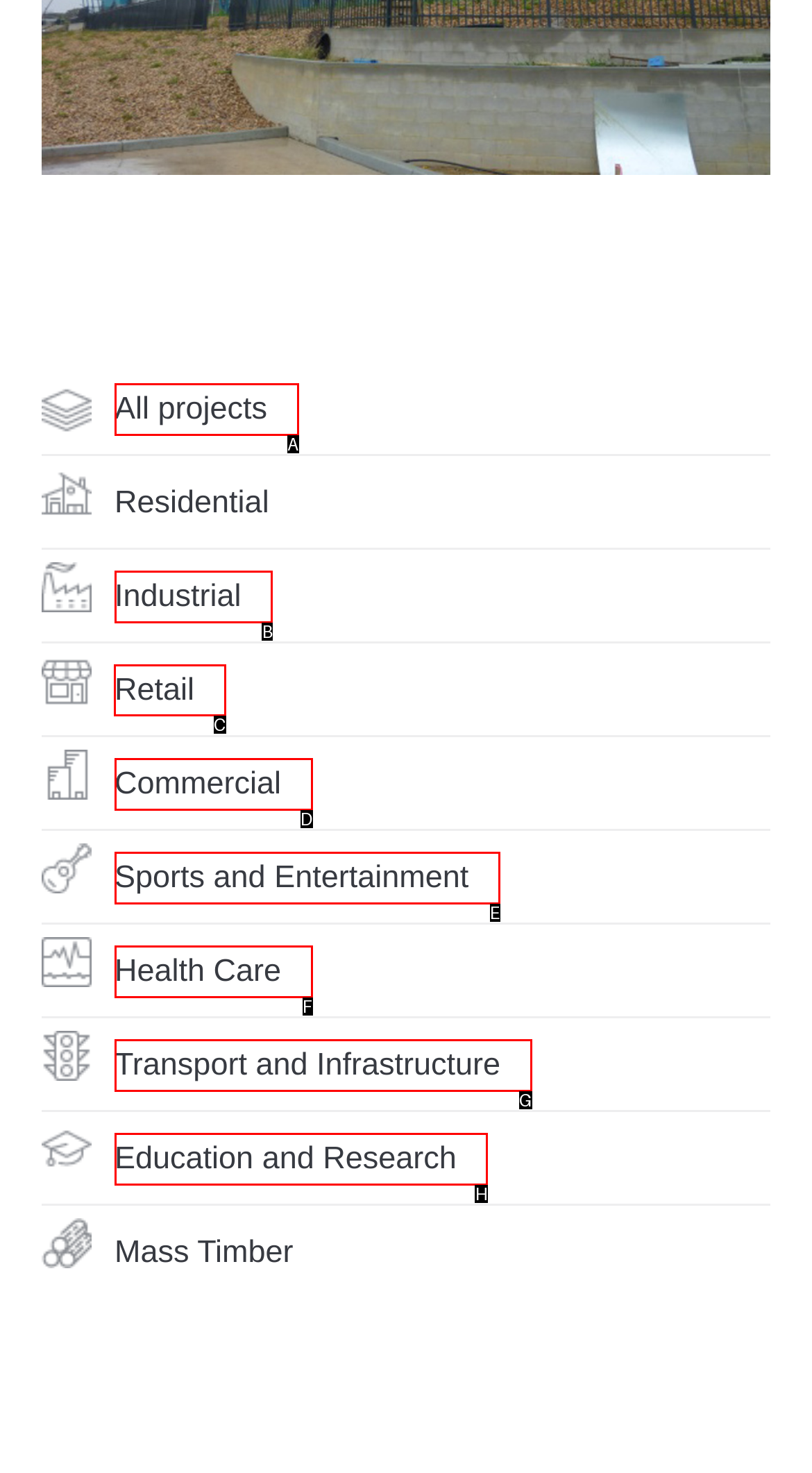Decide which HTML element to click to complete the task: Check out retail projects Provide the letter of the appropriate option.

C